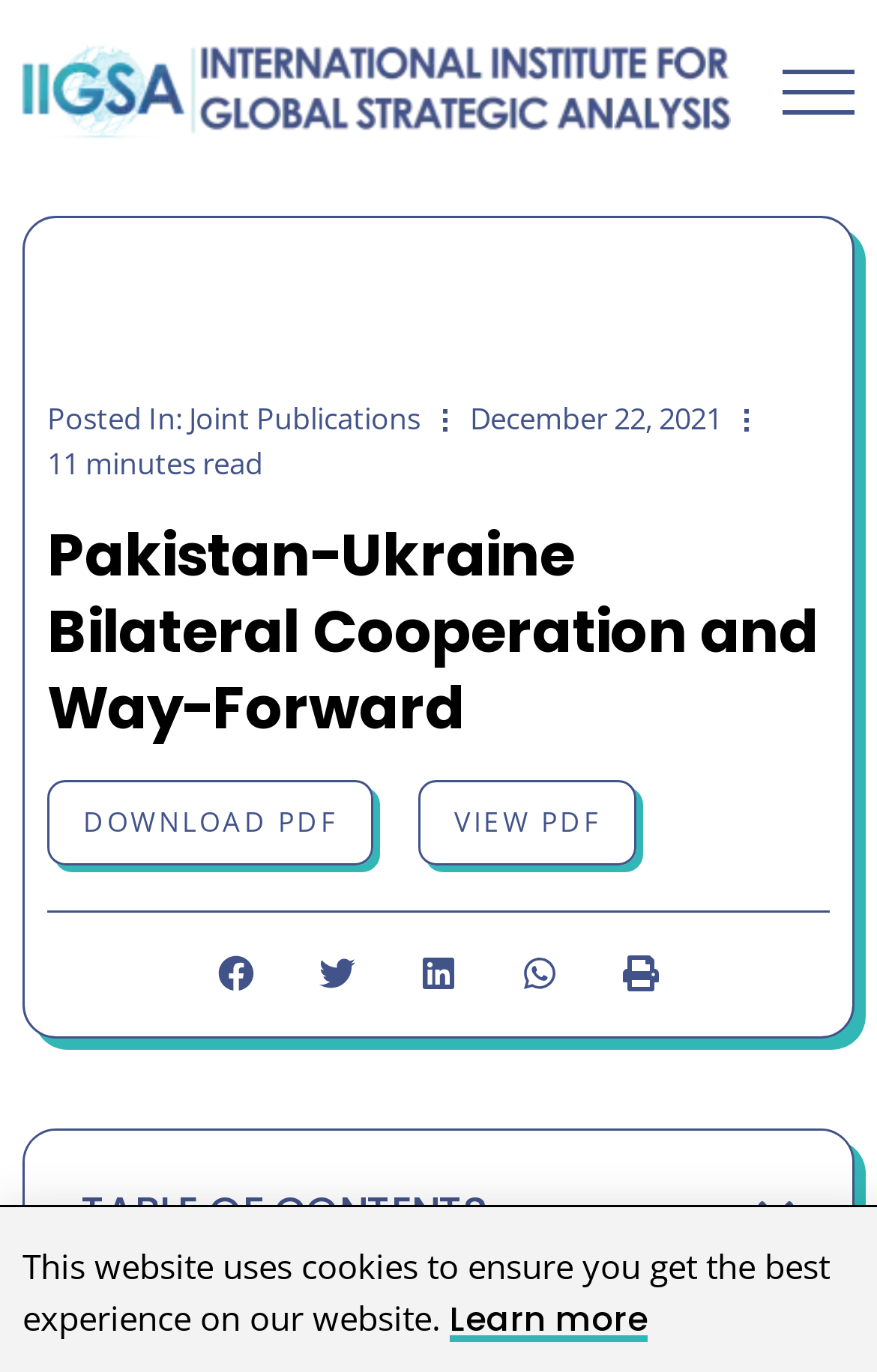What is the publication date of the article?
Please provide an in-depth and detailed response to the question.

I found the publication date by looking at the time element which is a child of the StaticText element 'Posted In: Joint Publications'. The time element contains the text 'December 22, 2021'.